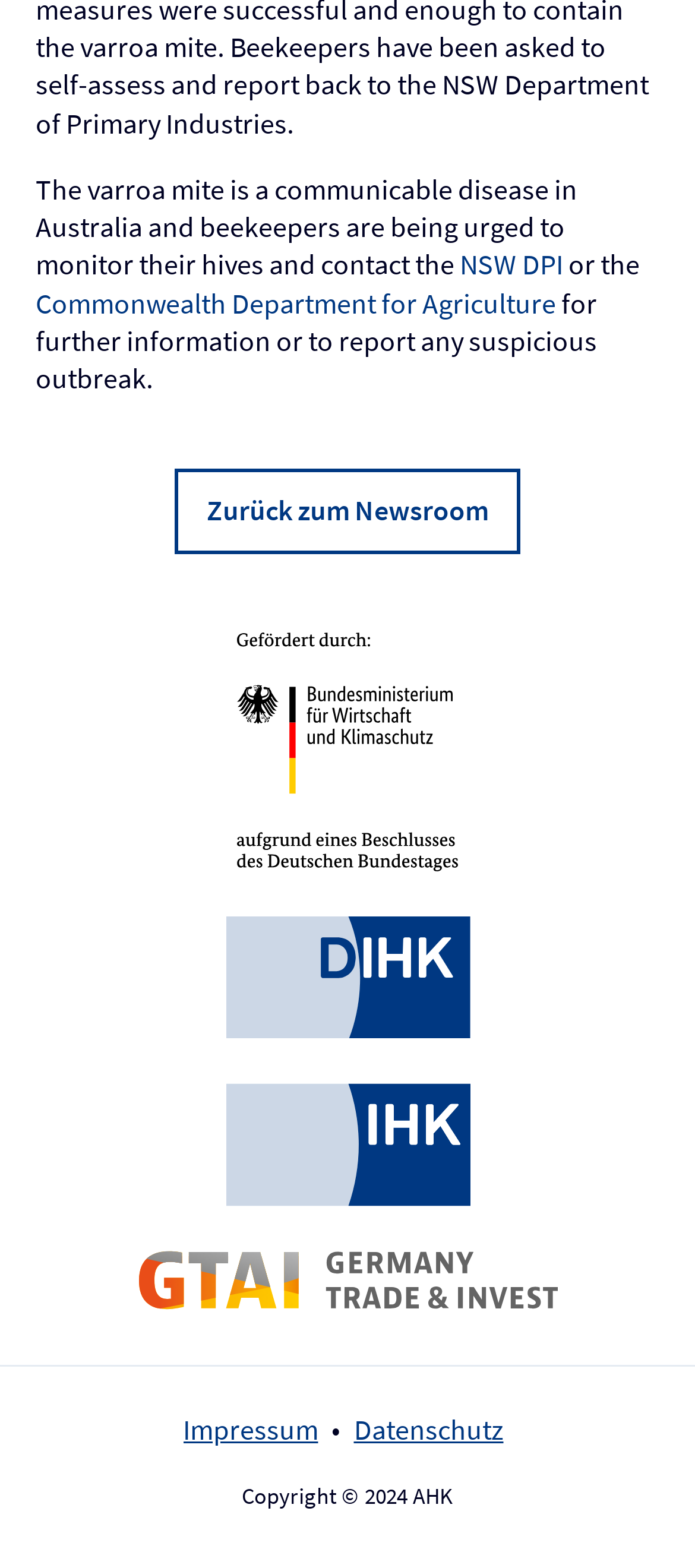Identify the bounding box coordinates for the UI element described by the following text: "alt="GTAI (Germany Trade and Invest)"". Provide the coordinates as four float numbers between 0 and 1, in the format [left, top, right, bottom].

[0.199, 0.798, 0.801, 0.836]